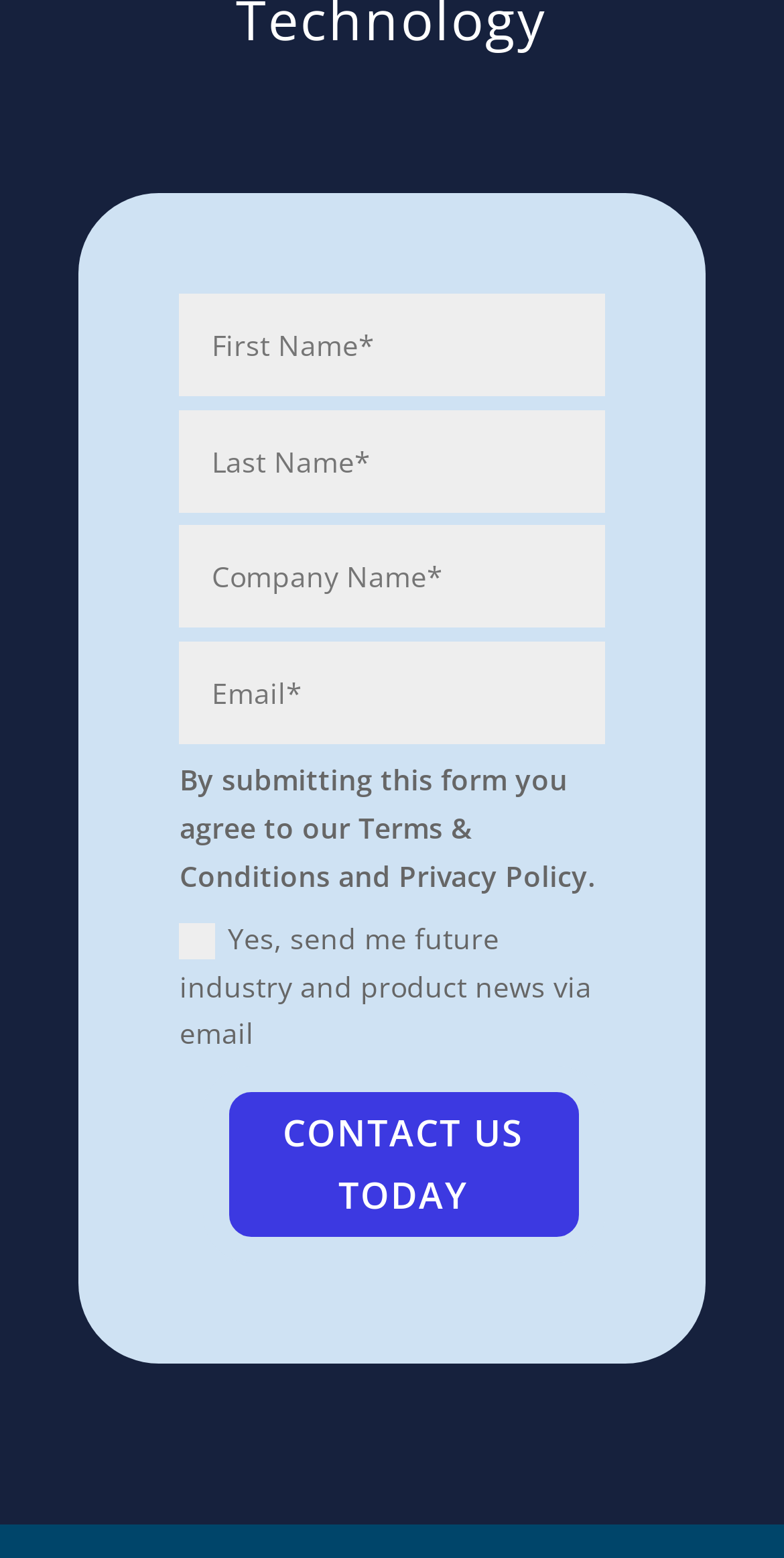Please answer the following question using a single word or phrase: 
How many text boxes are present in the form?

4